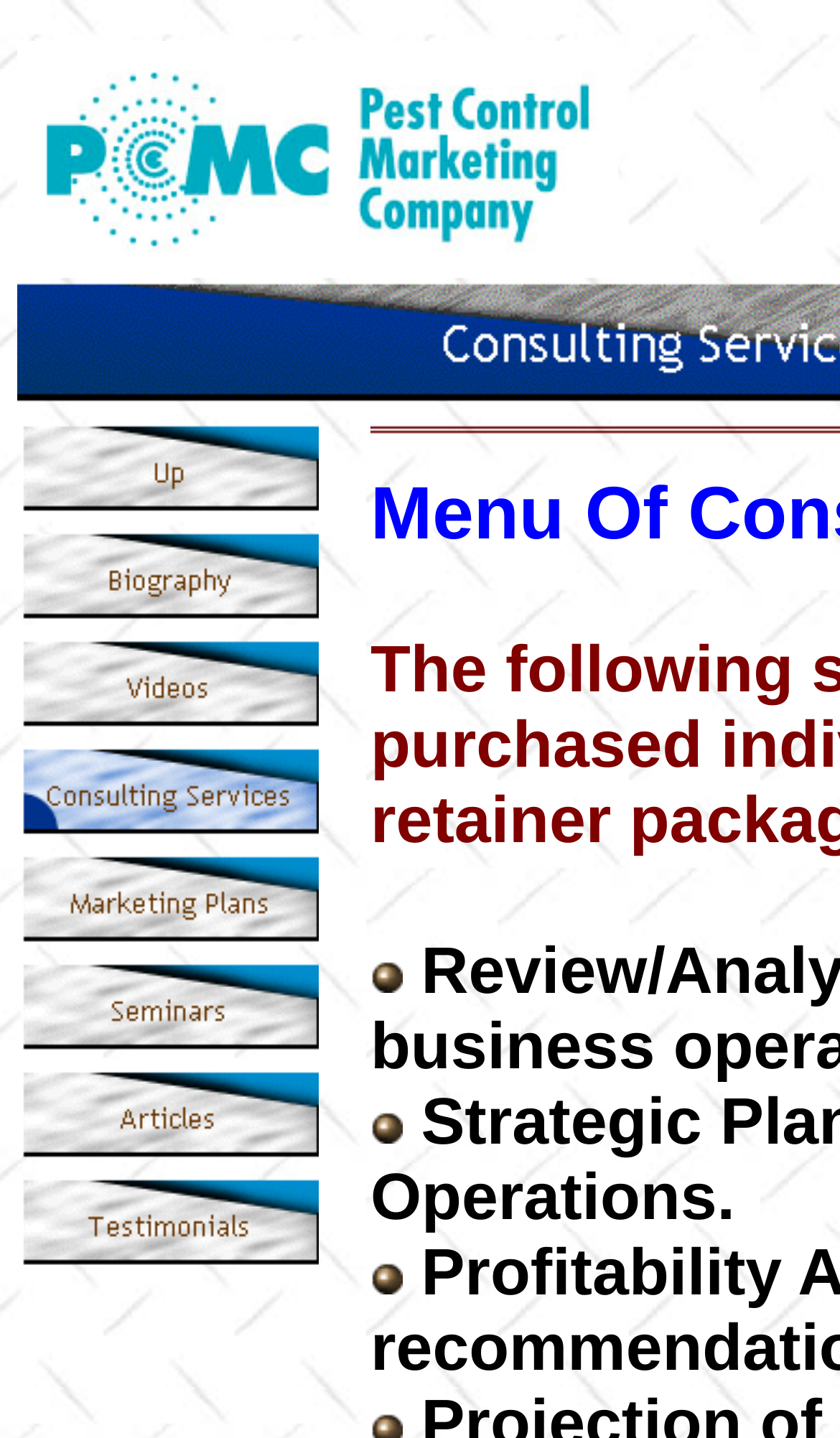Create a detailed summary of the webpage's content and design.

The webpage is titled "PCMC - Consulting Services" and features a prominent image at the top, taking up most of the width. Below the image, there is a series of links, each accompanied by a small icon, arranged horizontally from top to bottom. The links are labeled "Up", "Biography", "Videos", "Marketing Plans", "Seminars", "Articles", and "Testimonials". 

To the right of the links, there are three small images, stacked vertically, with no accompanying text. 

The overall layout is organized, with a clear hierarchy of elements. The links and images are positioned in a way that creates a sense of balance and harmony on the page.